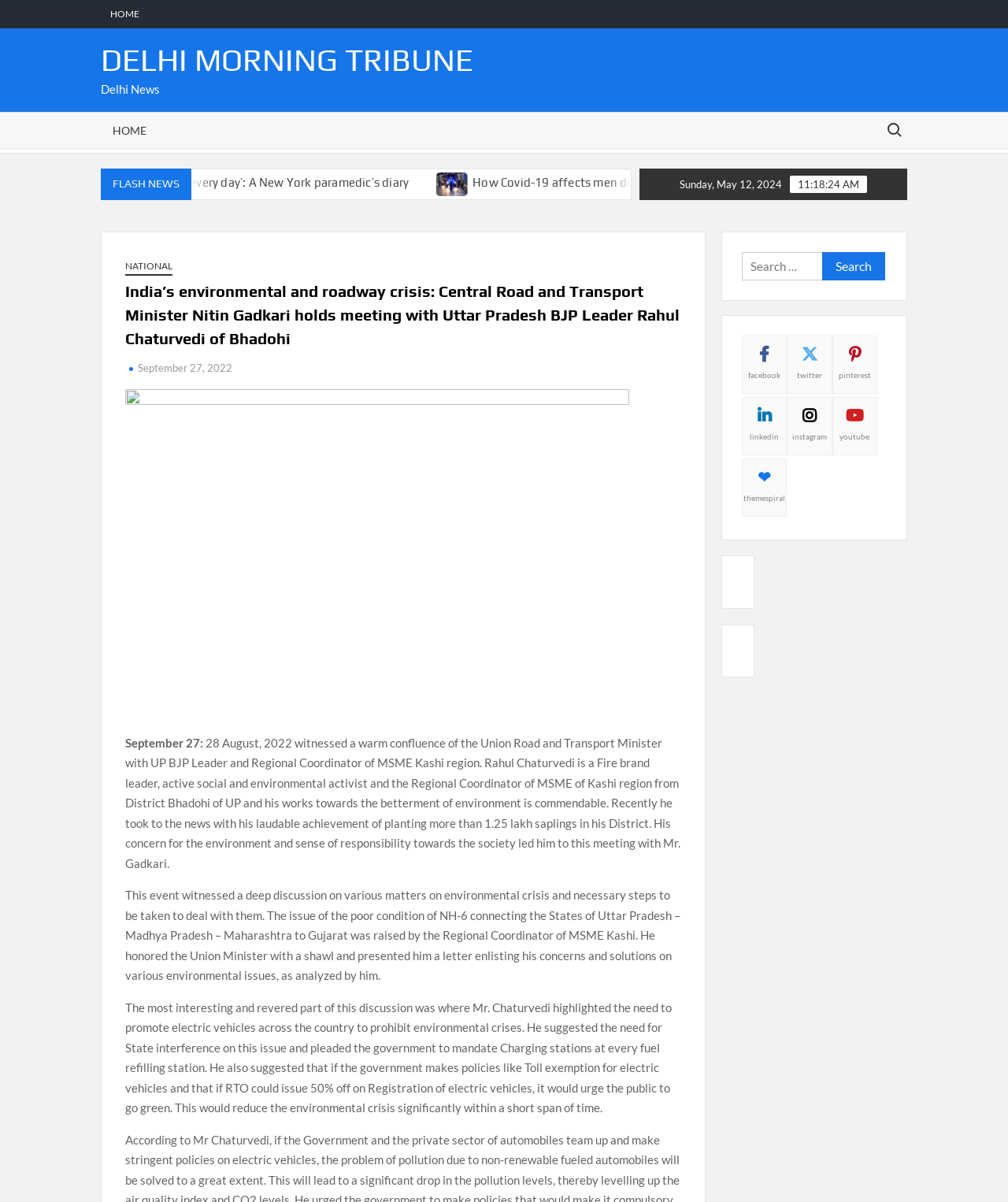What is the suggestion made by Mr. Chaturvedi to promote electric vehicles?
Using the image, provide a concise answer in one word or a short phrase.

Mandate Charging stations at every fuel refilling station